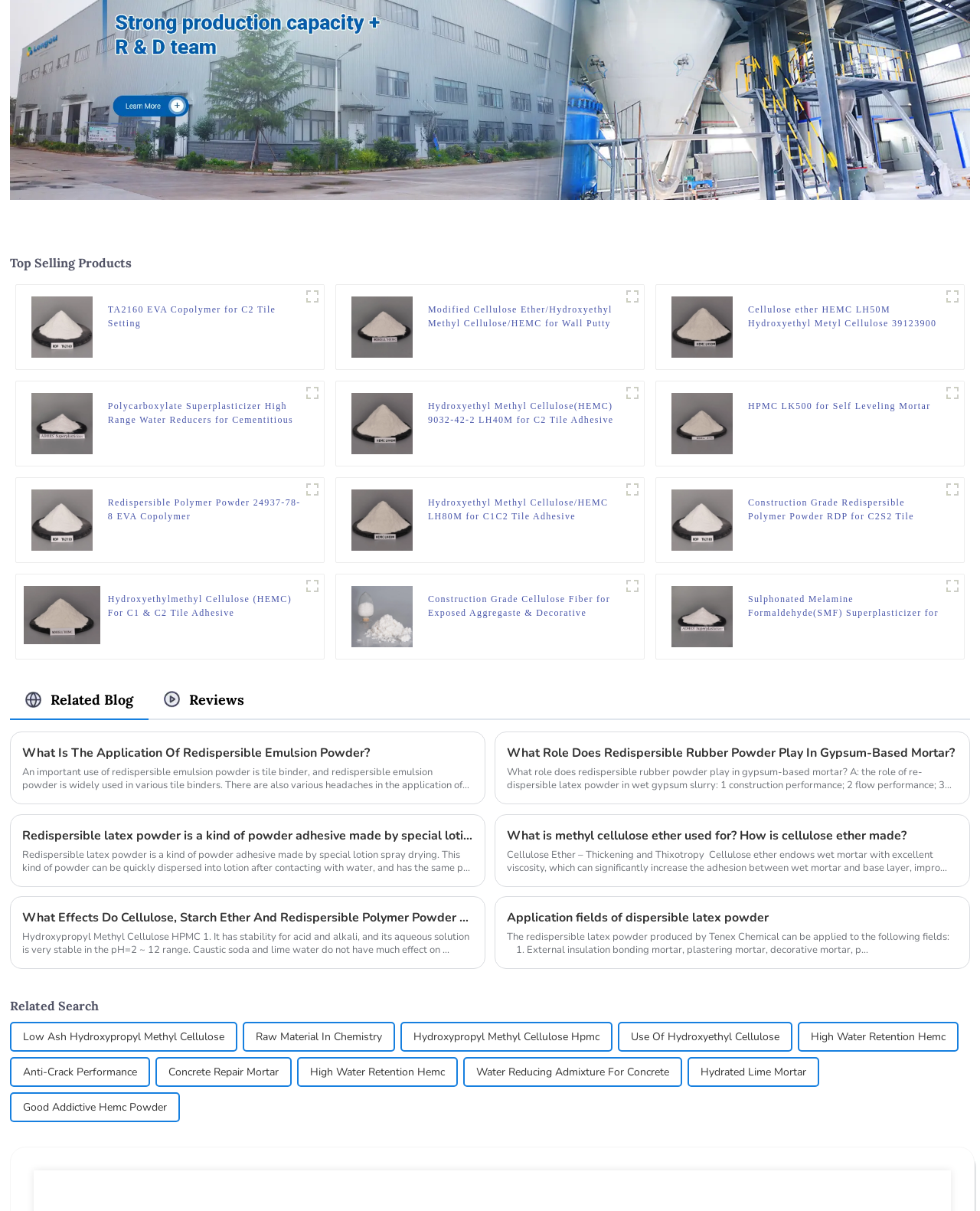What is the bounding box coordinate of the second figure?
Please provide a single word or phrase based on the screenshot.

[0.342, 0.235, 0.658, 0.306]